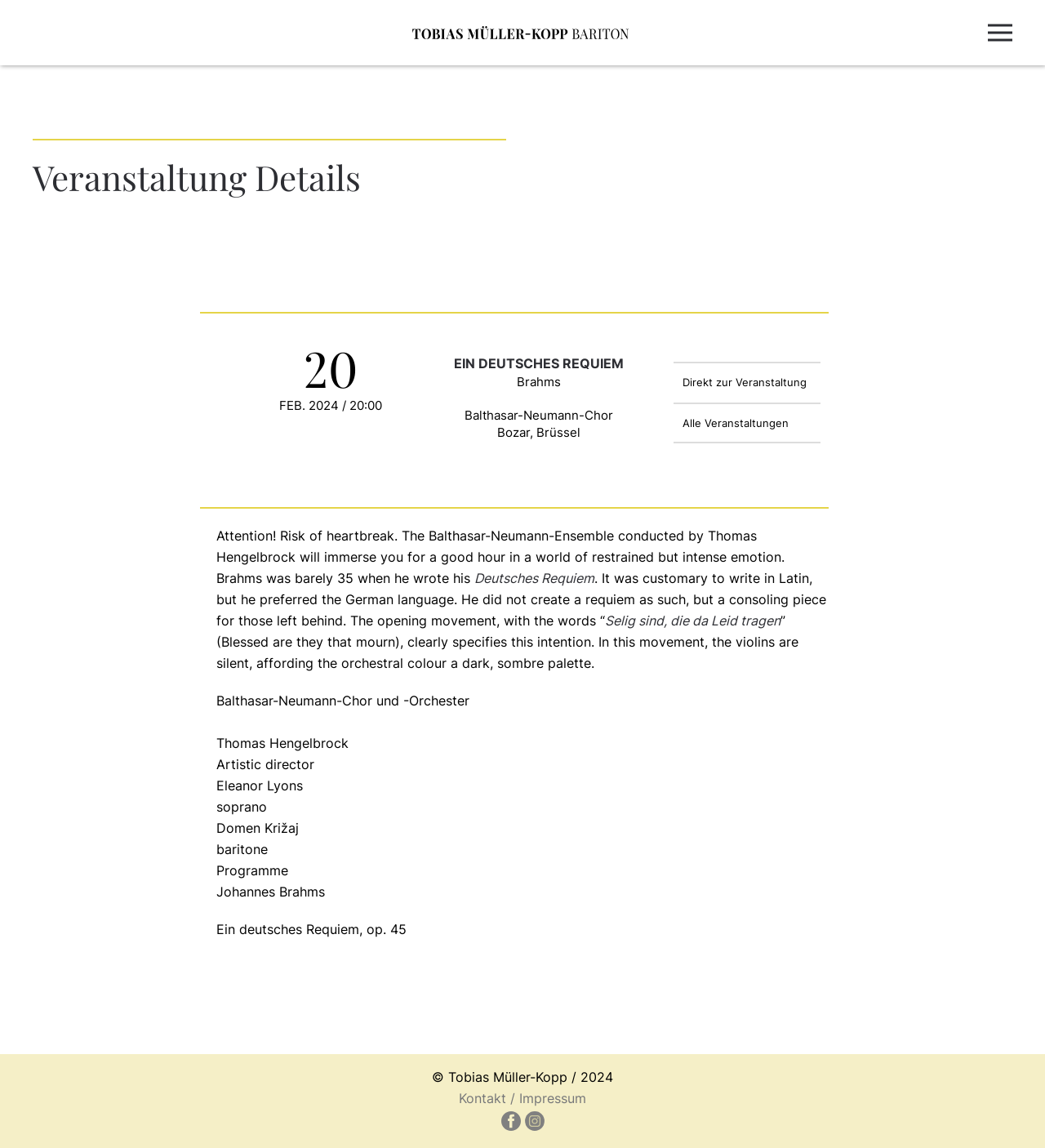What is the event title?
Based on the visual content, answer with a single word or a brief phrase.

EIN DEUTSCHES REQUIEM